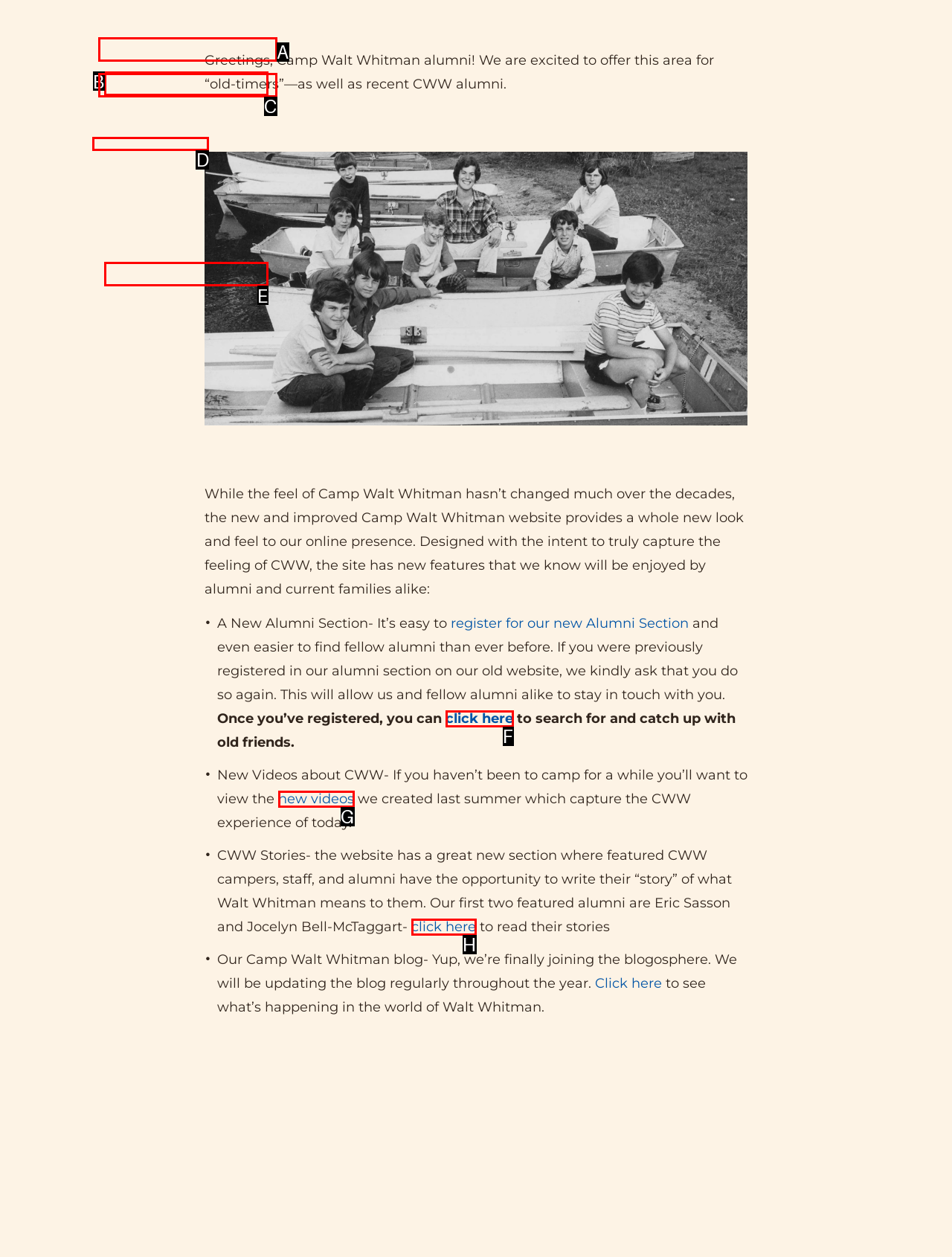Select the letter that corresponds to the UI element described as: aria-label="Advertisement" name="aswift_2" title="Advertisement"
Answer by providing the letter from the given choices.

None